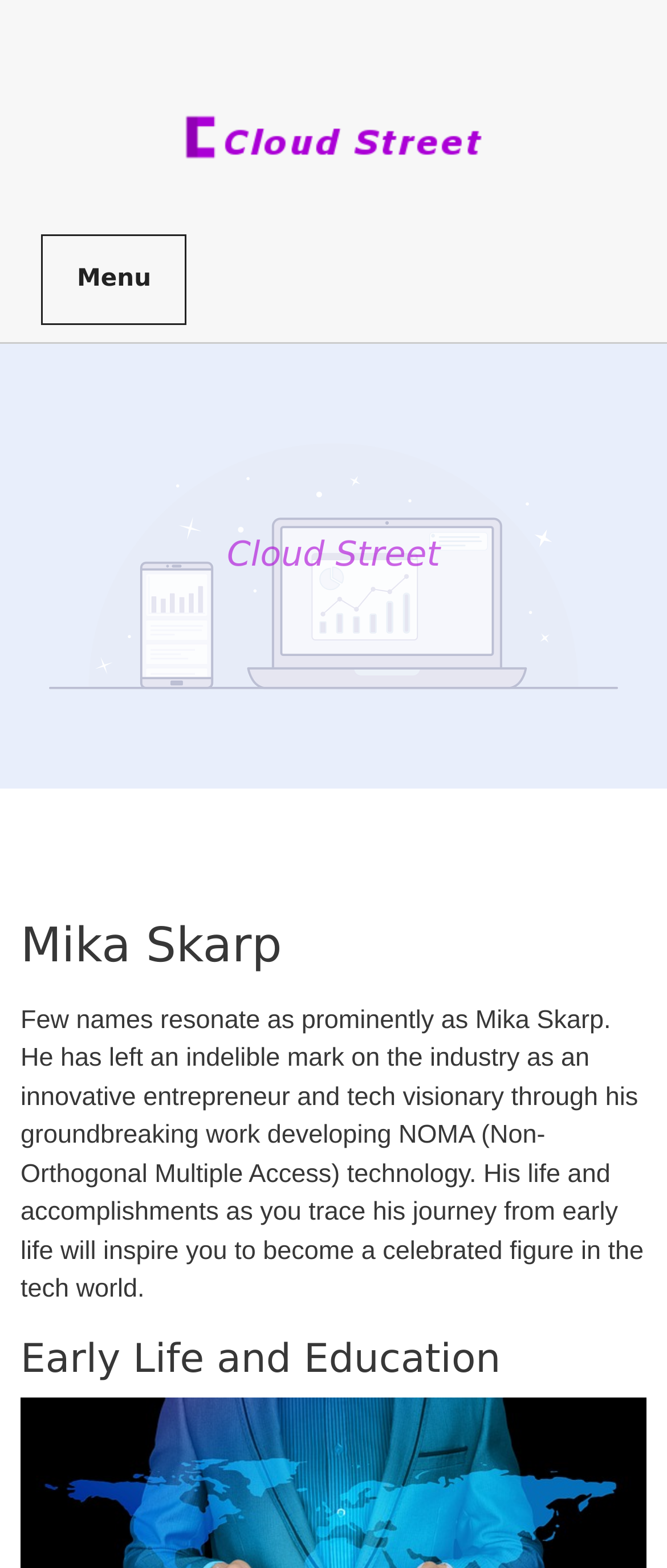Answer the question below using just one word or a short phrase: 
What is the section title below 'Mika Skarp'?

Early Life and Education